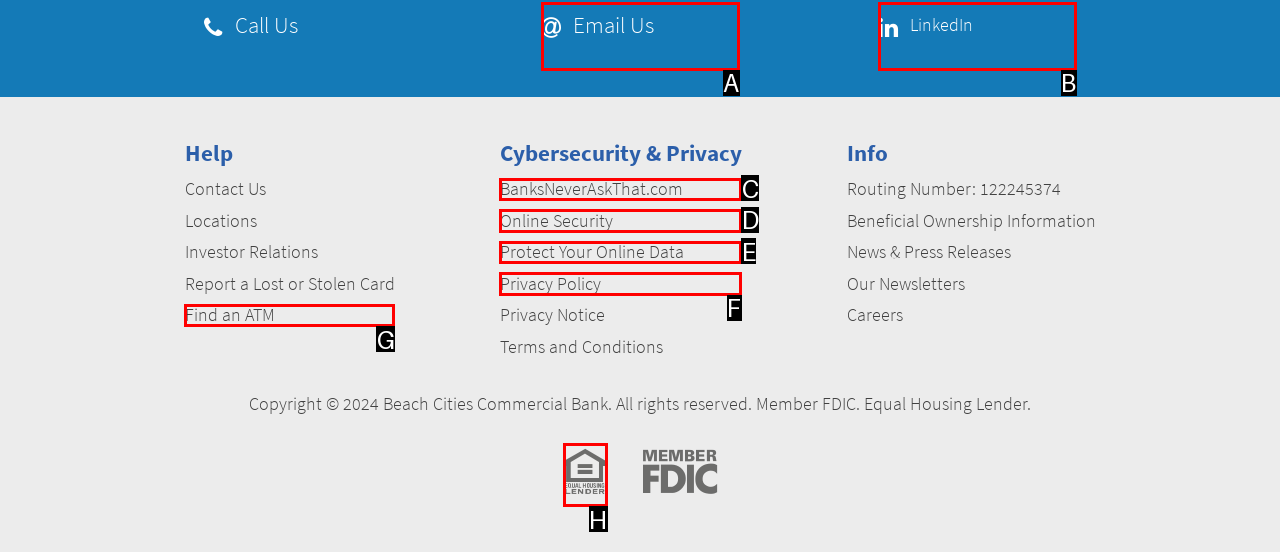Choose the letter of the UI element necessary for this task: Tweet about this article
Answer with the correct letter.

None